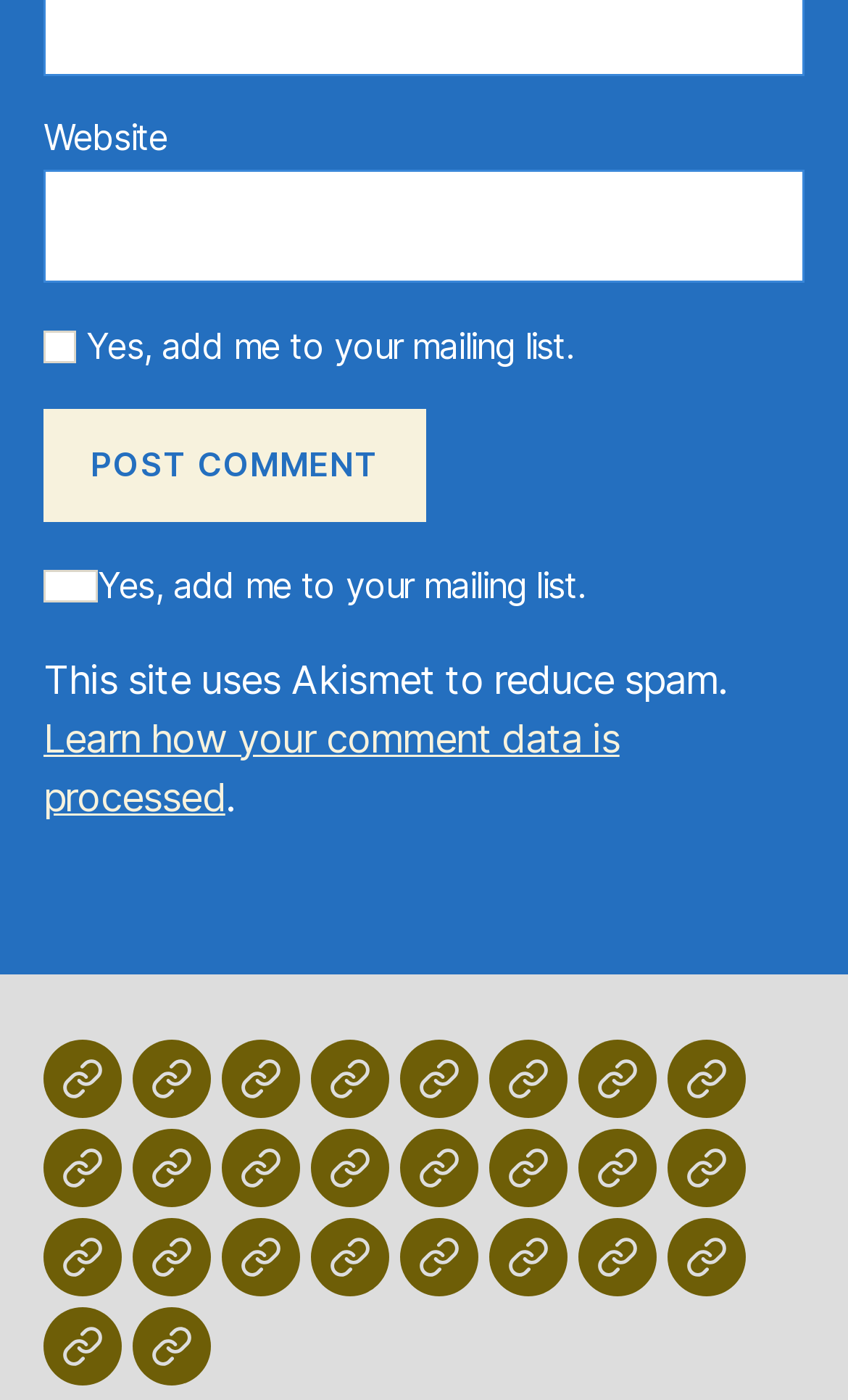Determine the bounding box for the UI element that matches this description: "Sarah Tun Featured".

[0.262, 0.742, 0.354, 0.798]